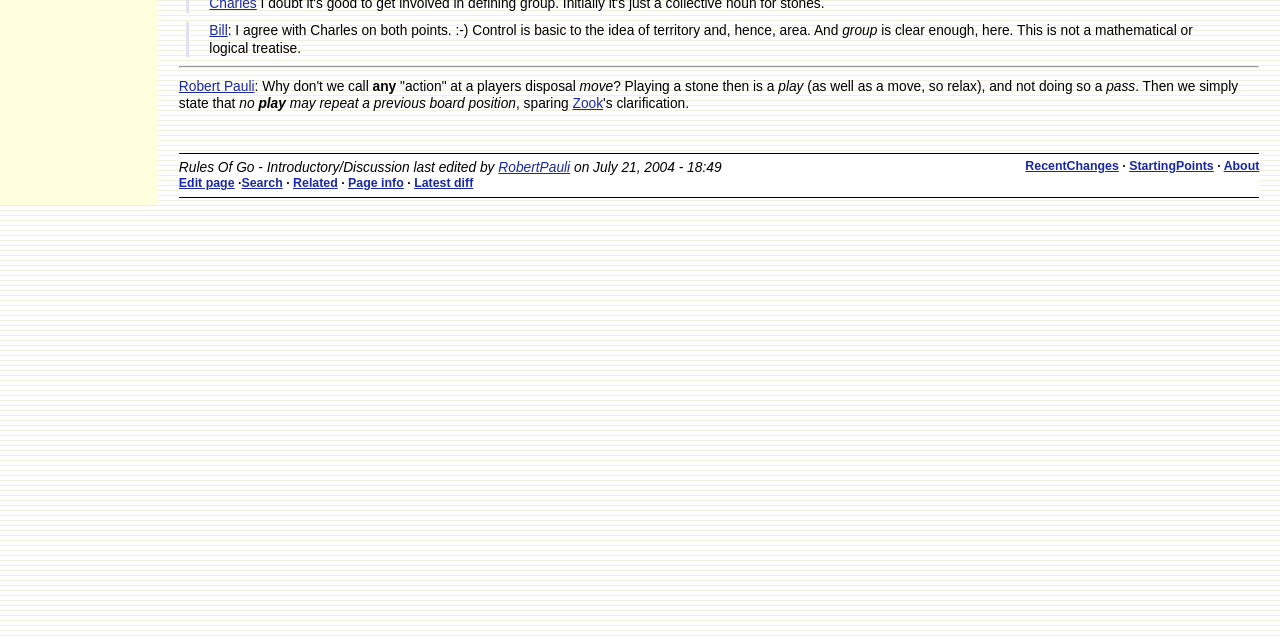Locate the bounding box coordinates for the element described below: "Edit page". The coordinates must be four float values between 0 and 1, formatted as [left, top, right, bottom].

[0.14, 0.275, 0.183, 0.297]